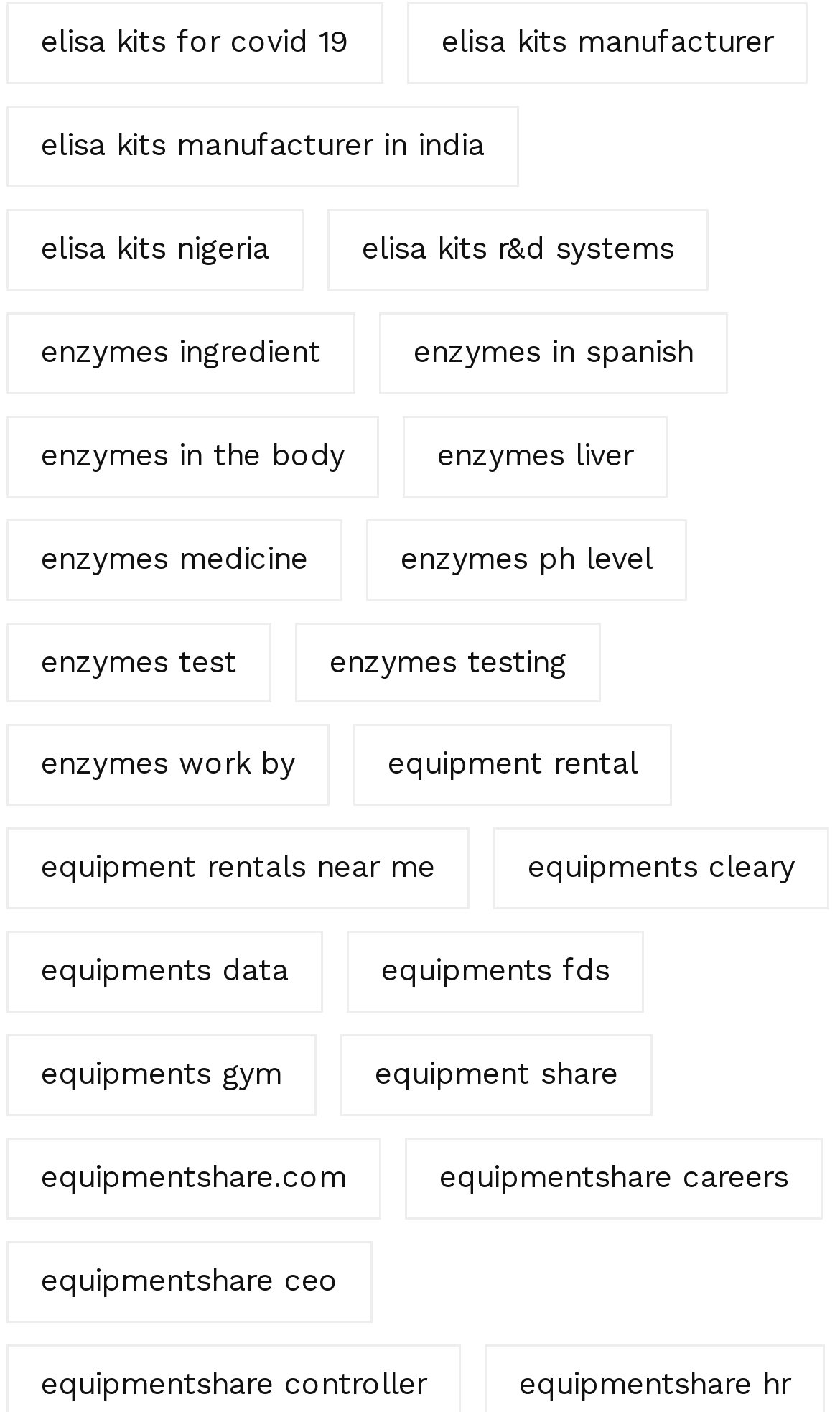Locate the bounding box coordinates of the element's region that should be clicked to carry out the following instruction: "Search for Elisa kits for COVID 19". The coordinates need to be four float numbers between 0 and 1, i.e., [left, top, right, bottom].

[0.008, 0.002, 0.456, 0.06]